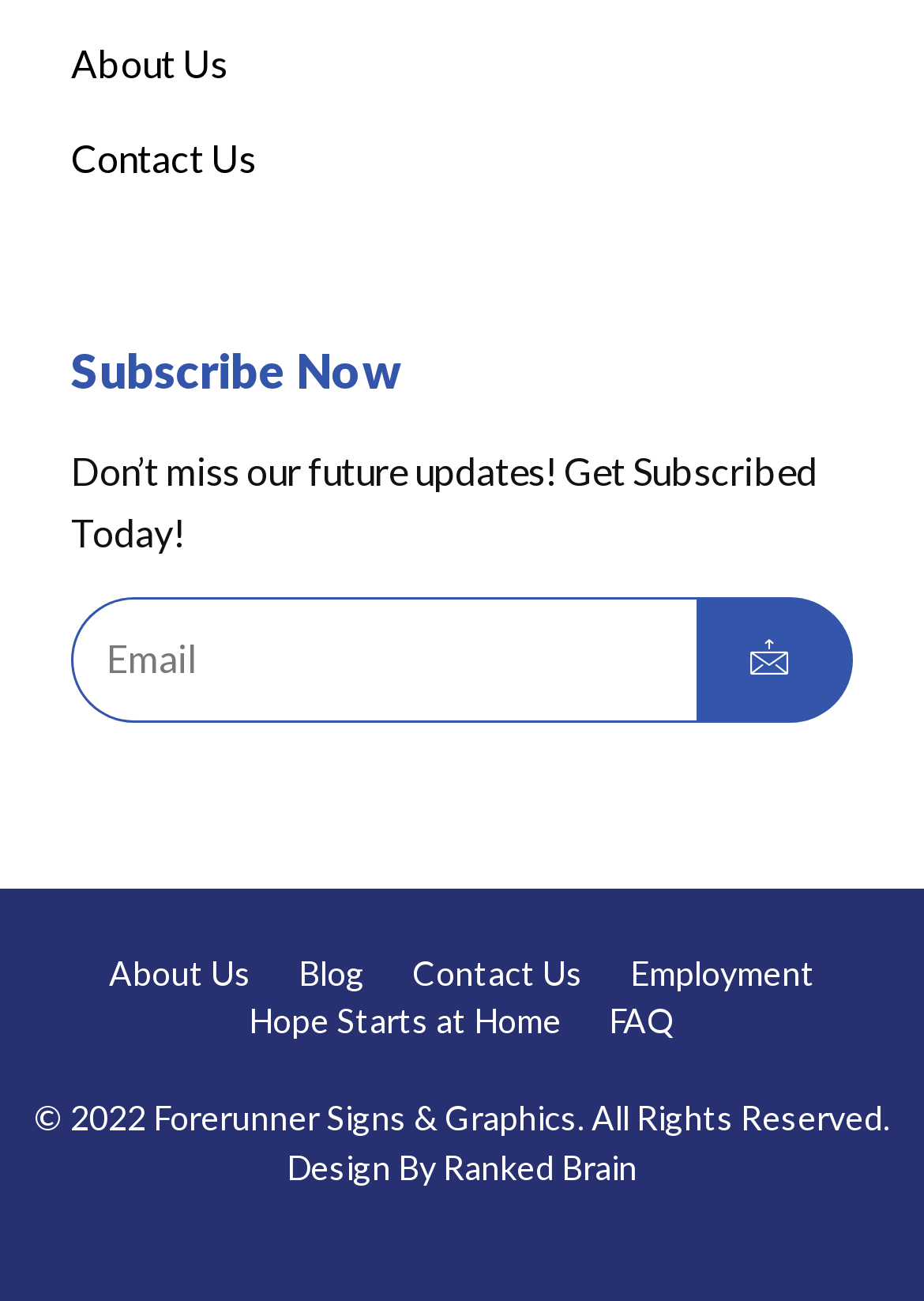Determine the bounding box coordinates of the section I need to click to execute the following instruction: "Click the logo". Provide the coordinates as four float numbers between 0 and 1, i.e., [left, top, right, bottom].

None